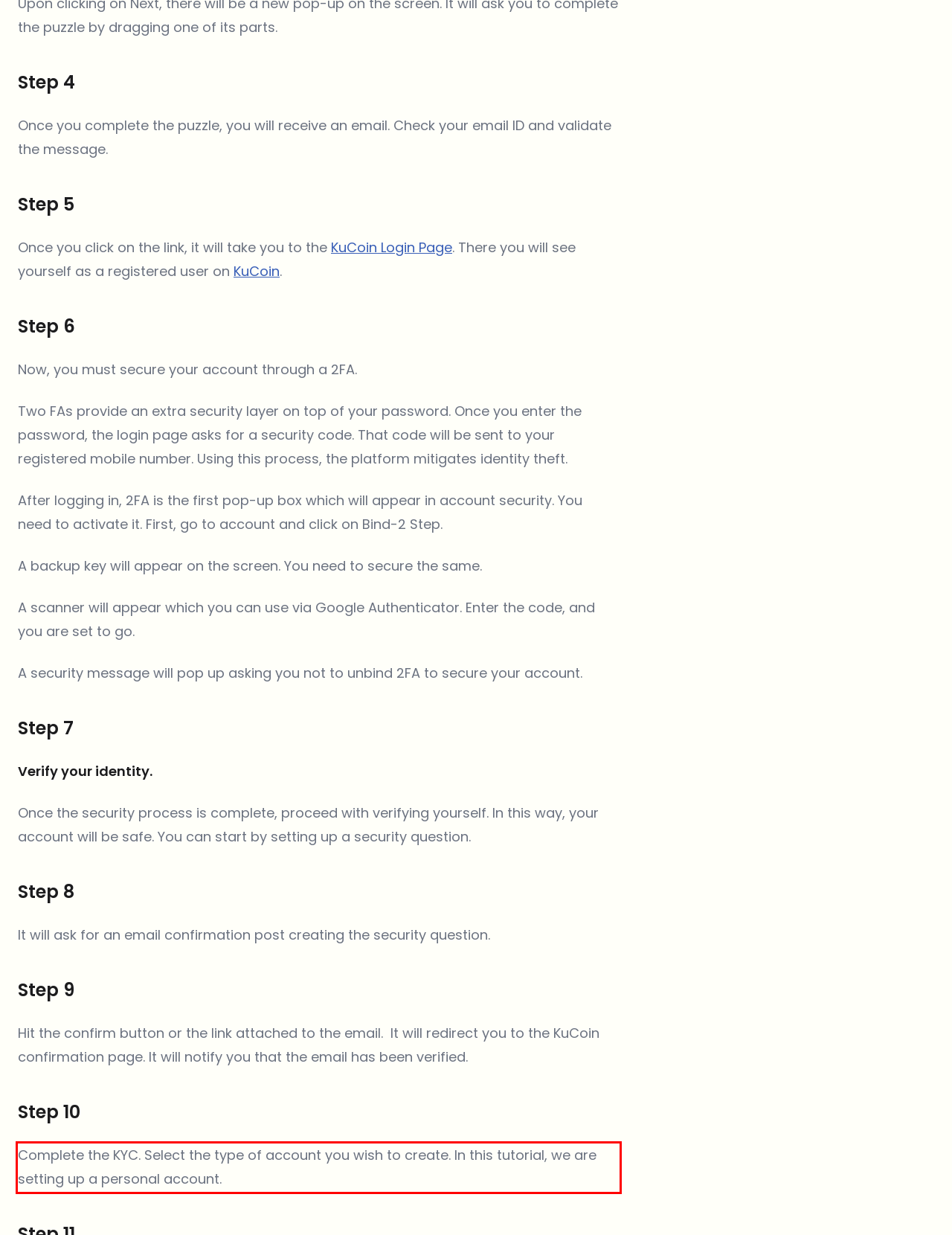Please analyze the screenshot of a webpage and extract the text content within the red bounding box using OCR.

Complete the KYC. Select the type of account you wish to create. In this tutorial, we are setting up a personal account.